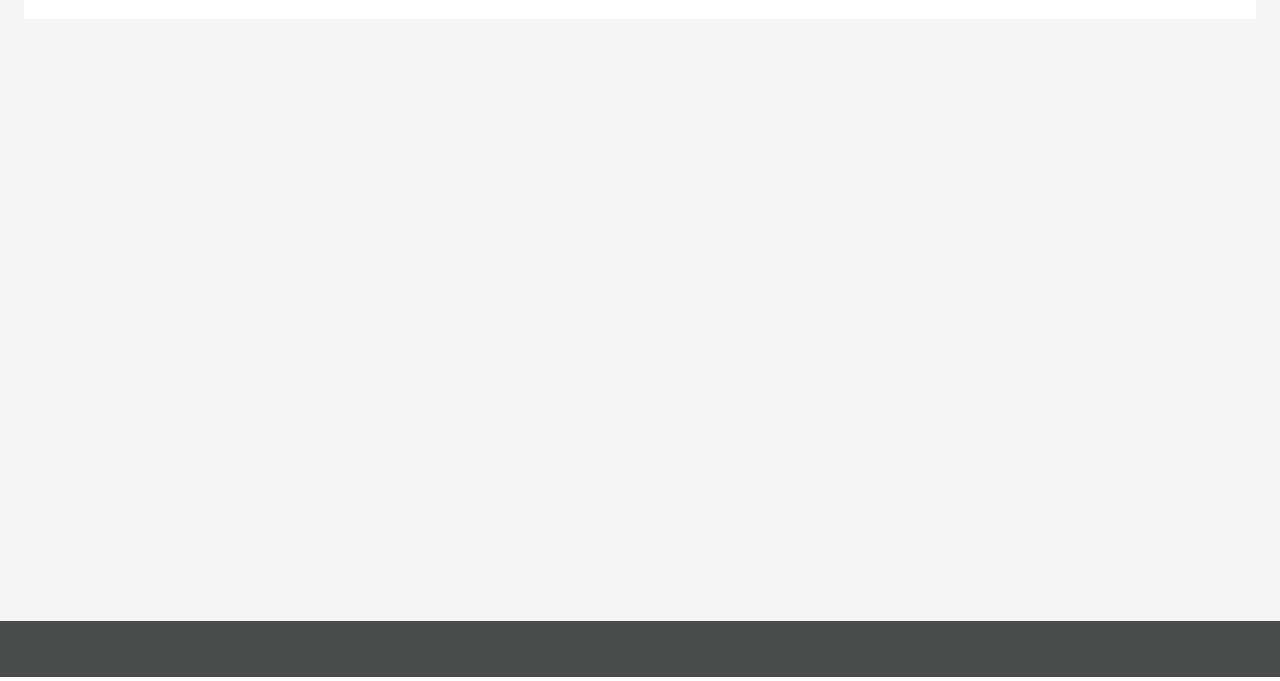Indicate the bounding box coordinates of the element that needs to be clicked to satisfy the following instruction: "Contact us". The coordinates should be four float numbers between 0 and 1, i.e., [left, top, right, bottom].

[0.799, 0.382, 0.889, 0.432]